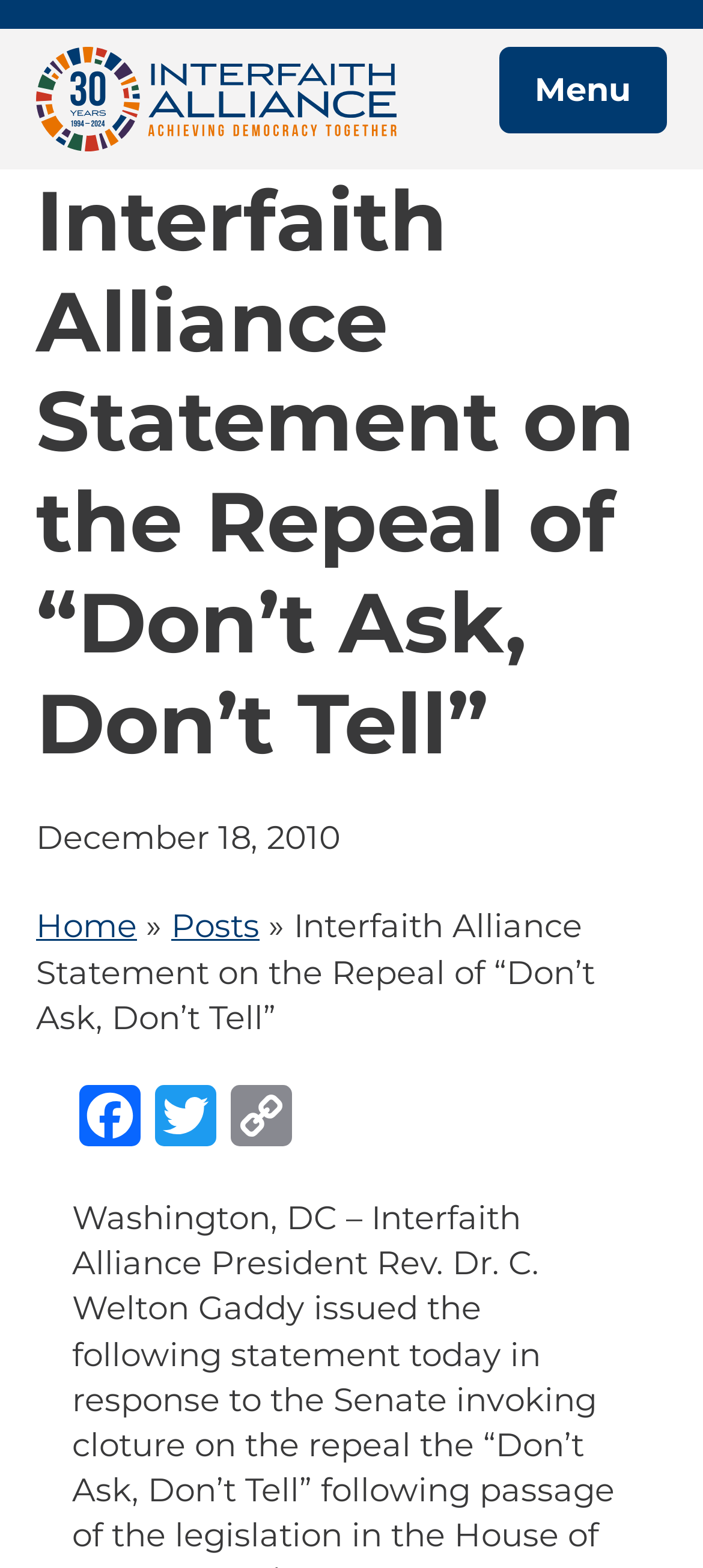When was this statement issued?
Based on the screenshot, answer the question with a single word or phrase.

December 18, 2010